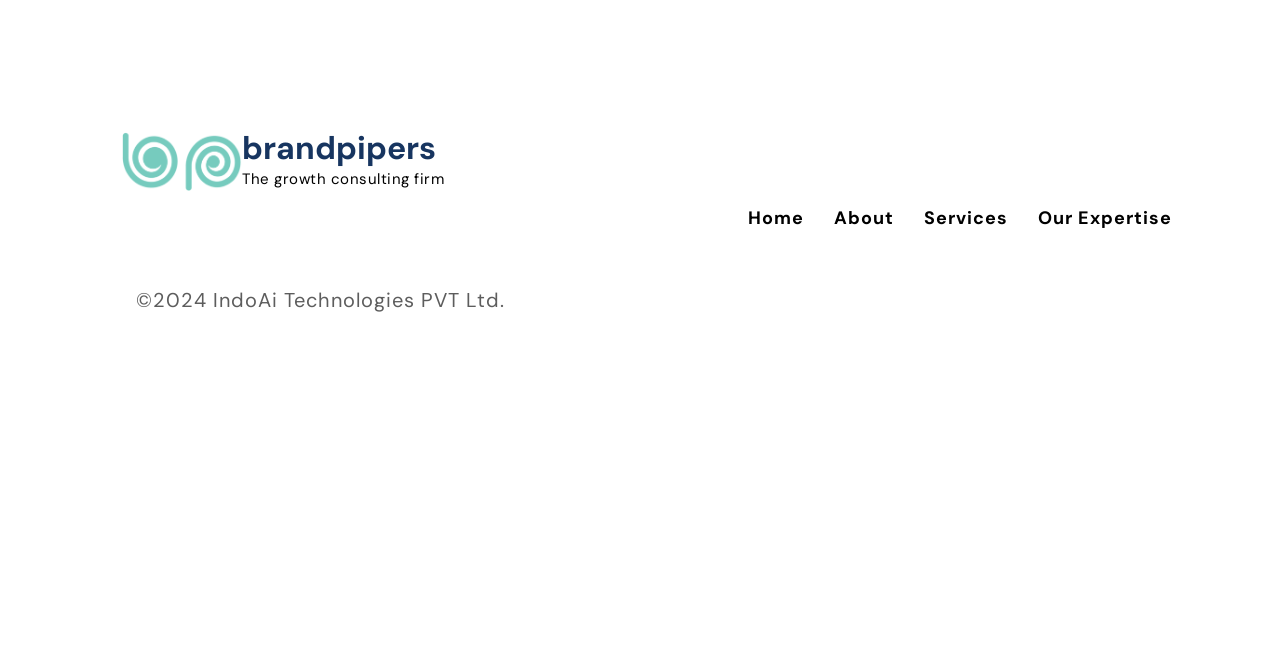Refer to the image and provide a thorough answer to this question:
What is the company that owns the copyright?

The copyright information is located at the bottom of the webpage, which states '©2024 IndoAi Technologies PVT Ltd.', indicating that the company that owns the copyright is IndoAi Technologies PVT Ltd.